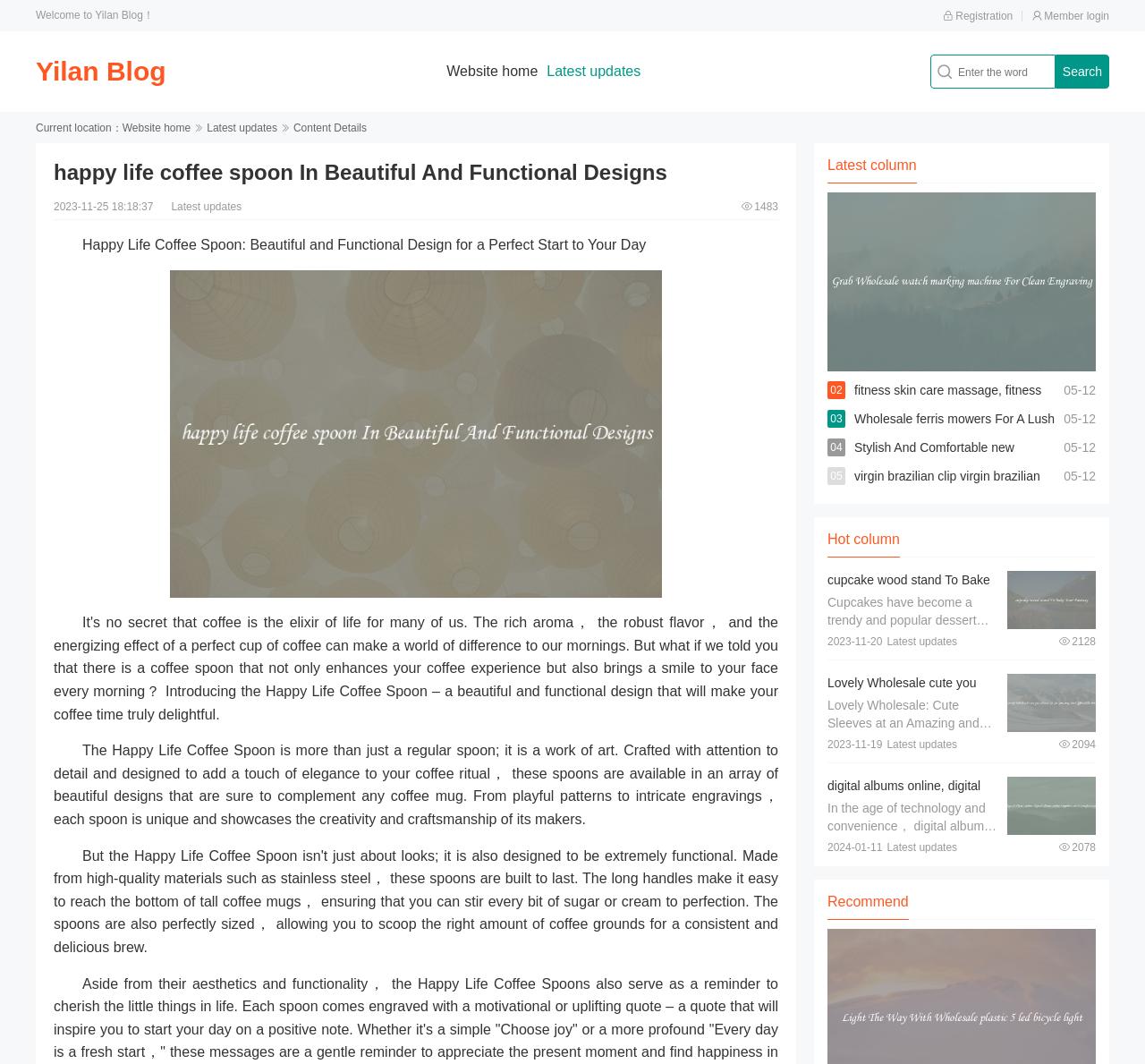Find the bounding box coordinates for the UI element that matches this description: "Search".

[0.922, 0.051, 0.969, 0.083]